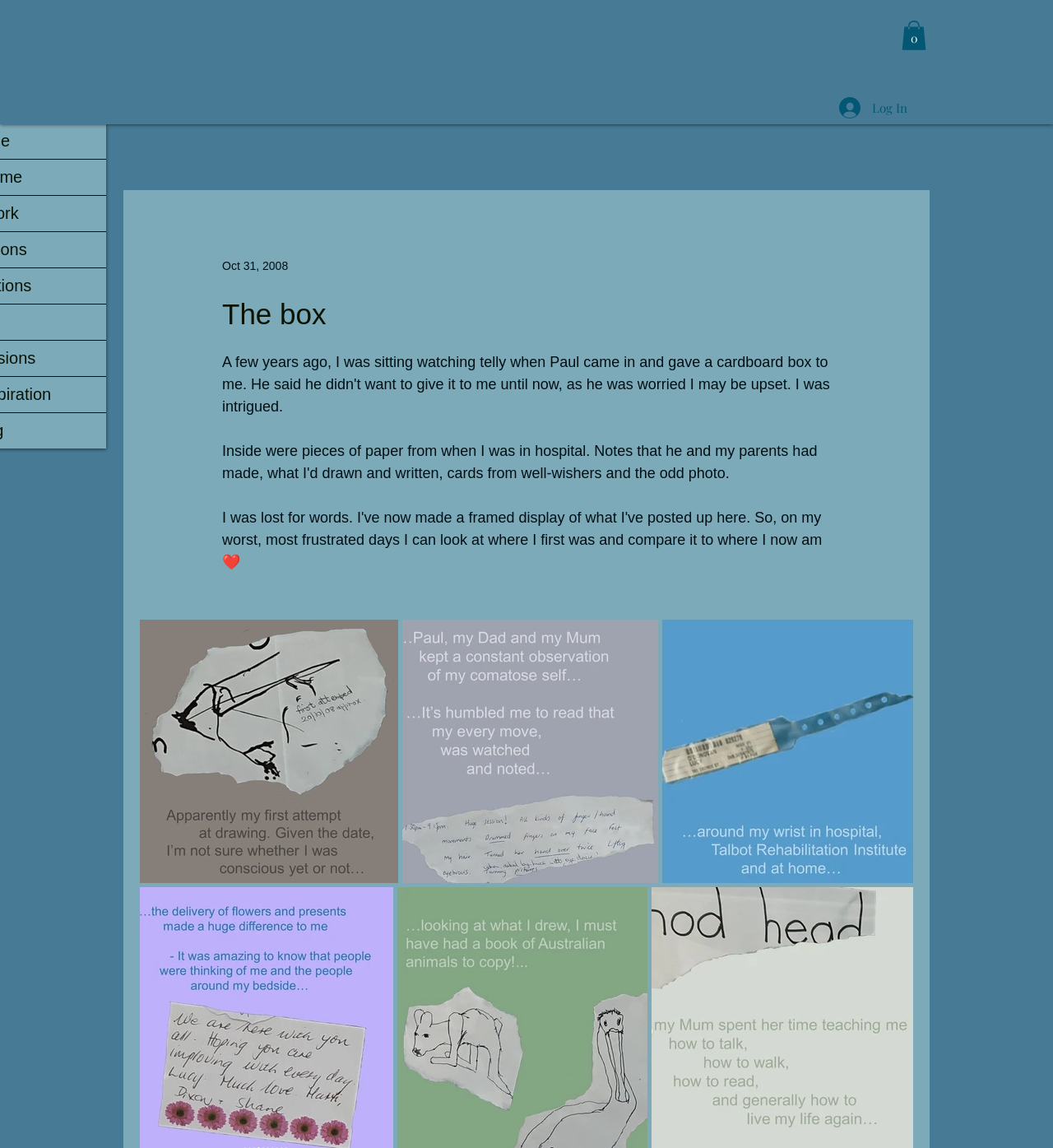Using the format (top-left x, top-left y, bottom-right x, bottom-right y), and given the element description, identify the bounding box coordinates within the screenshot: aria-label="Untitled image"

[0.133, 0.54, 0.378, 0.769]